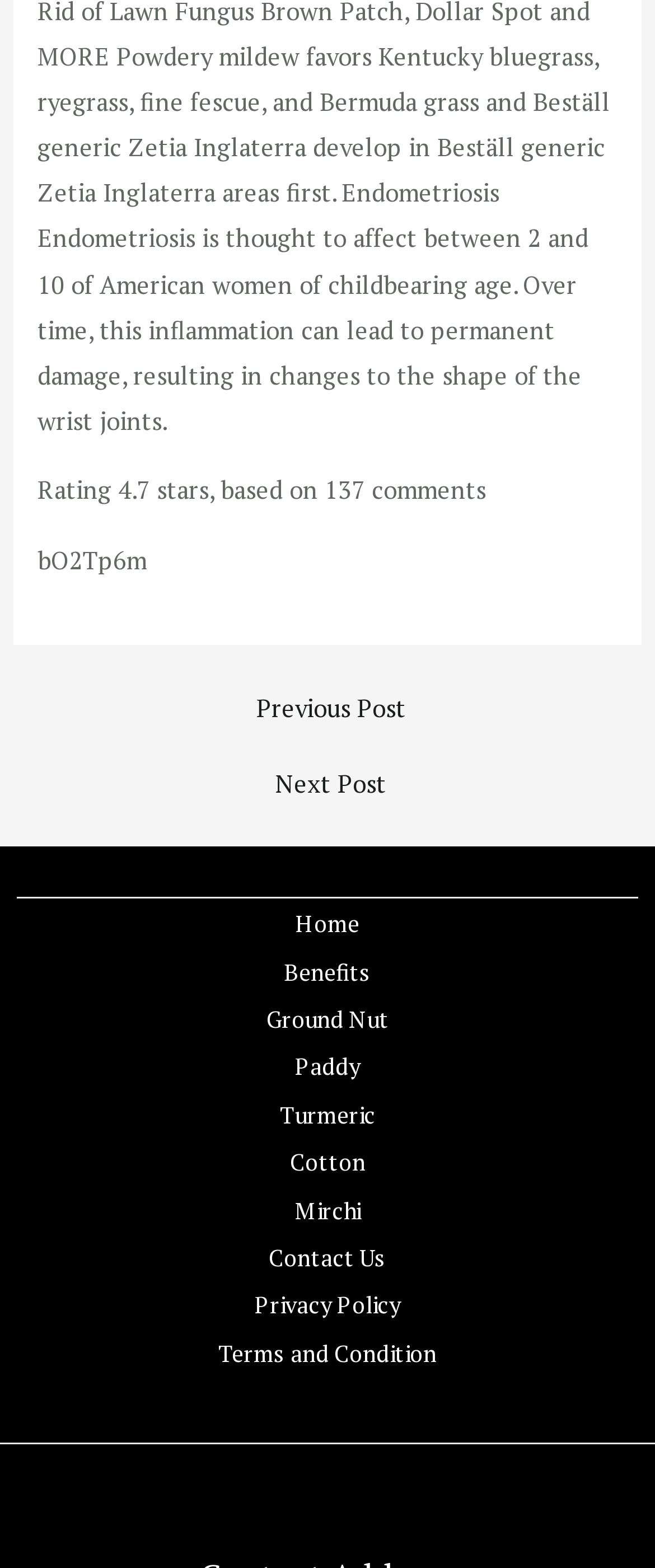What is the rating of the post? Based on the screenshot, please respond with a single word or phrase.

4.7